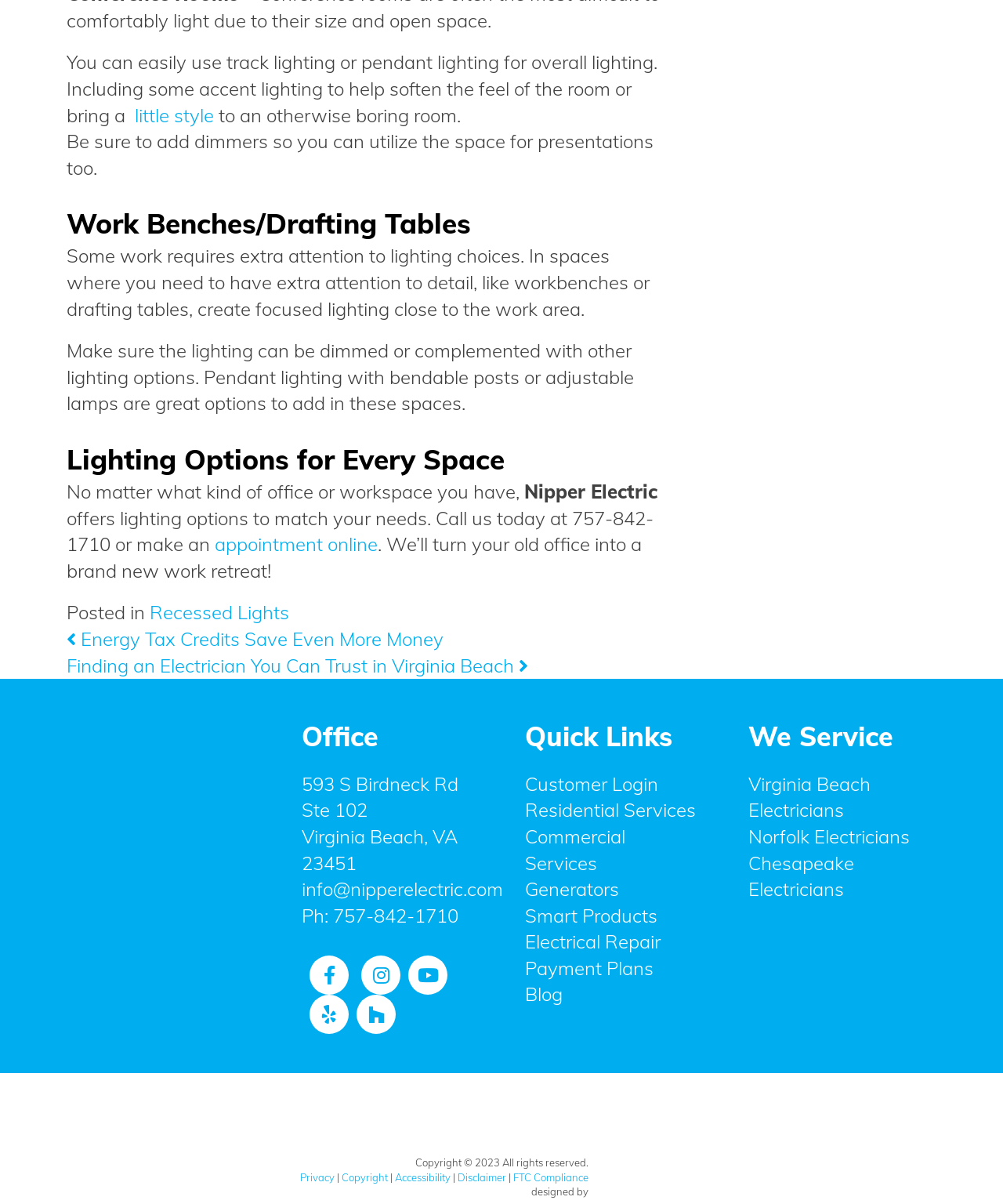Reply to the question with a brief word or phrase: What type of services does Nipper Electric offer?

Residential and Commercial Services